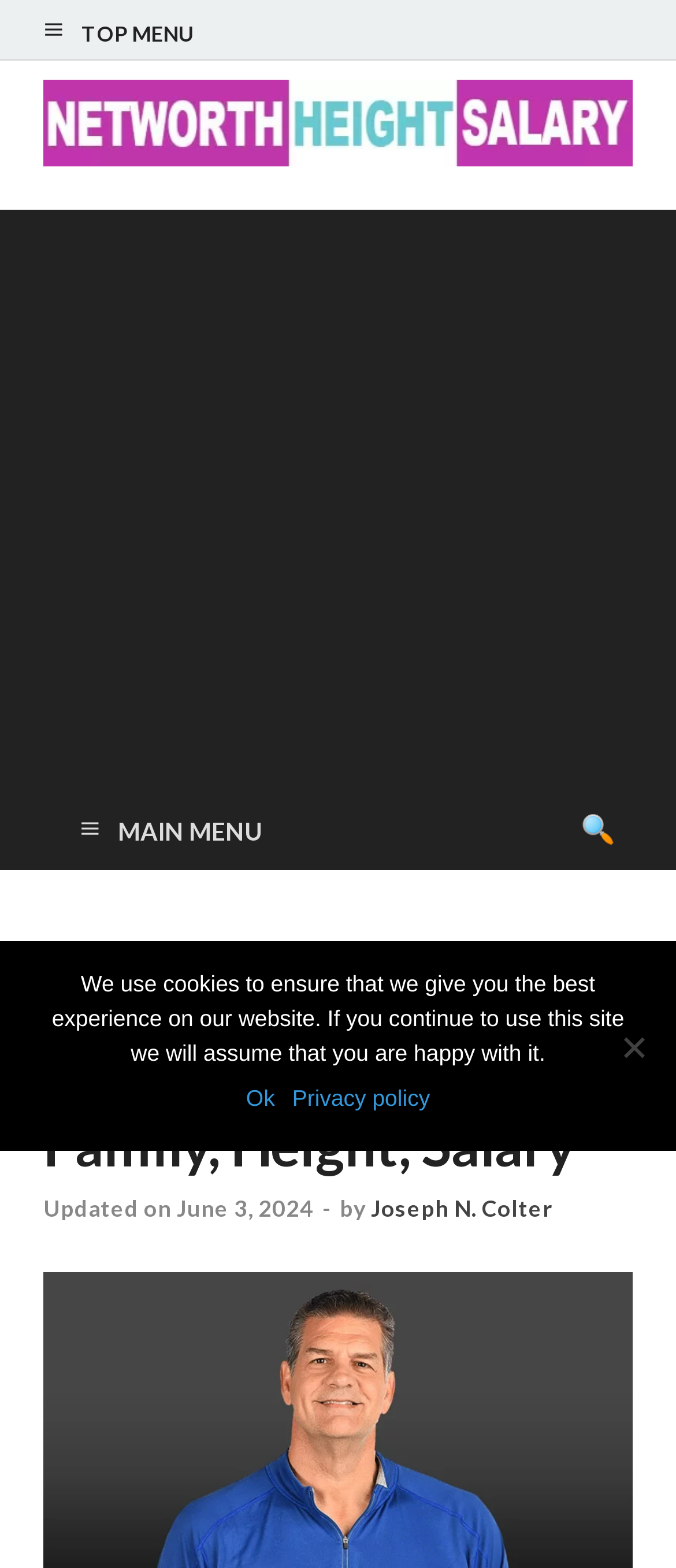Identify the bounding box coordinates of the clickable section necessary to follow the following instruction: "Click on the Joseph N. Colter link". The coordinates should be presented as four float numbers from 0 to 1, i.e., [left, top, right, bottom].

[0.549, 0.761, 0.818, 0.779]